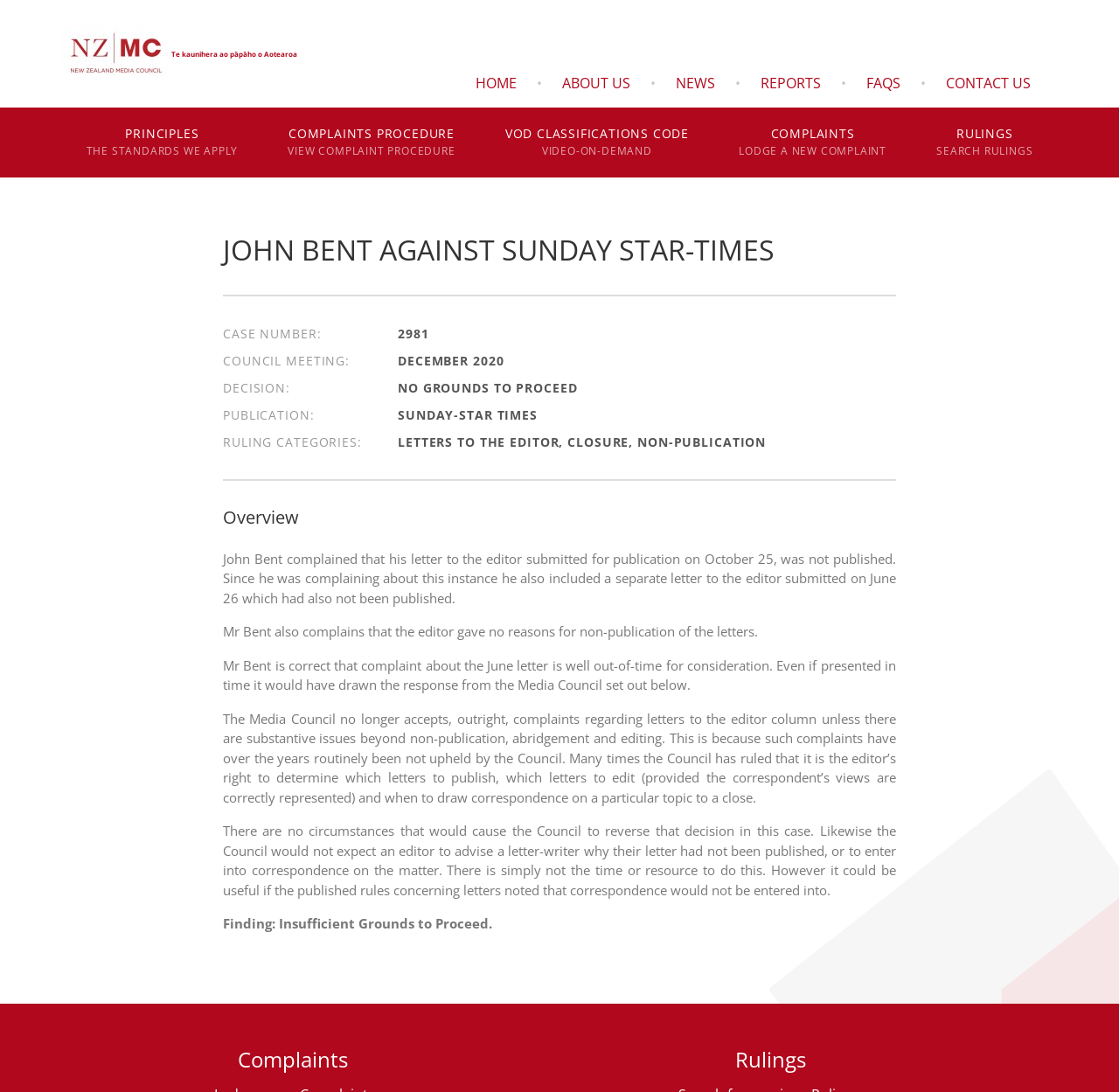What is the ruling category of the complaint?
Using the visual information, respond with a single word or phrase.

LETTERS TO THE EDITOR, CLOSURE, NON-PUBLICATION